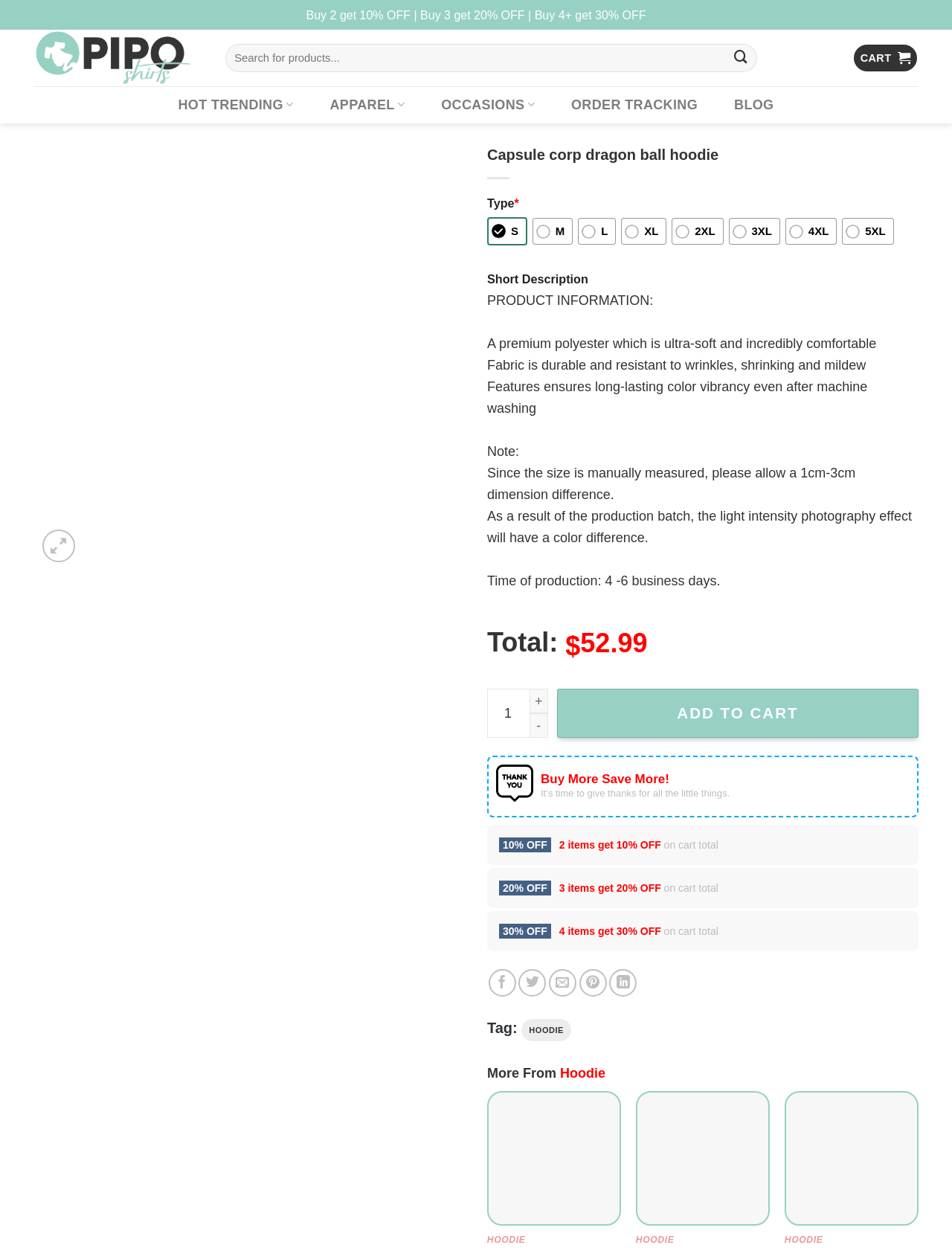Find and provide the bounding box coordinates for the UI element described with: "aria-label="I'm A Firefighter Printed Hoodie"".

[0.513, 0.876, 0.651, 0.981]